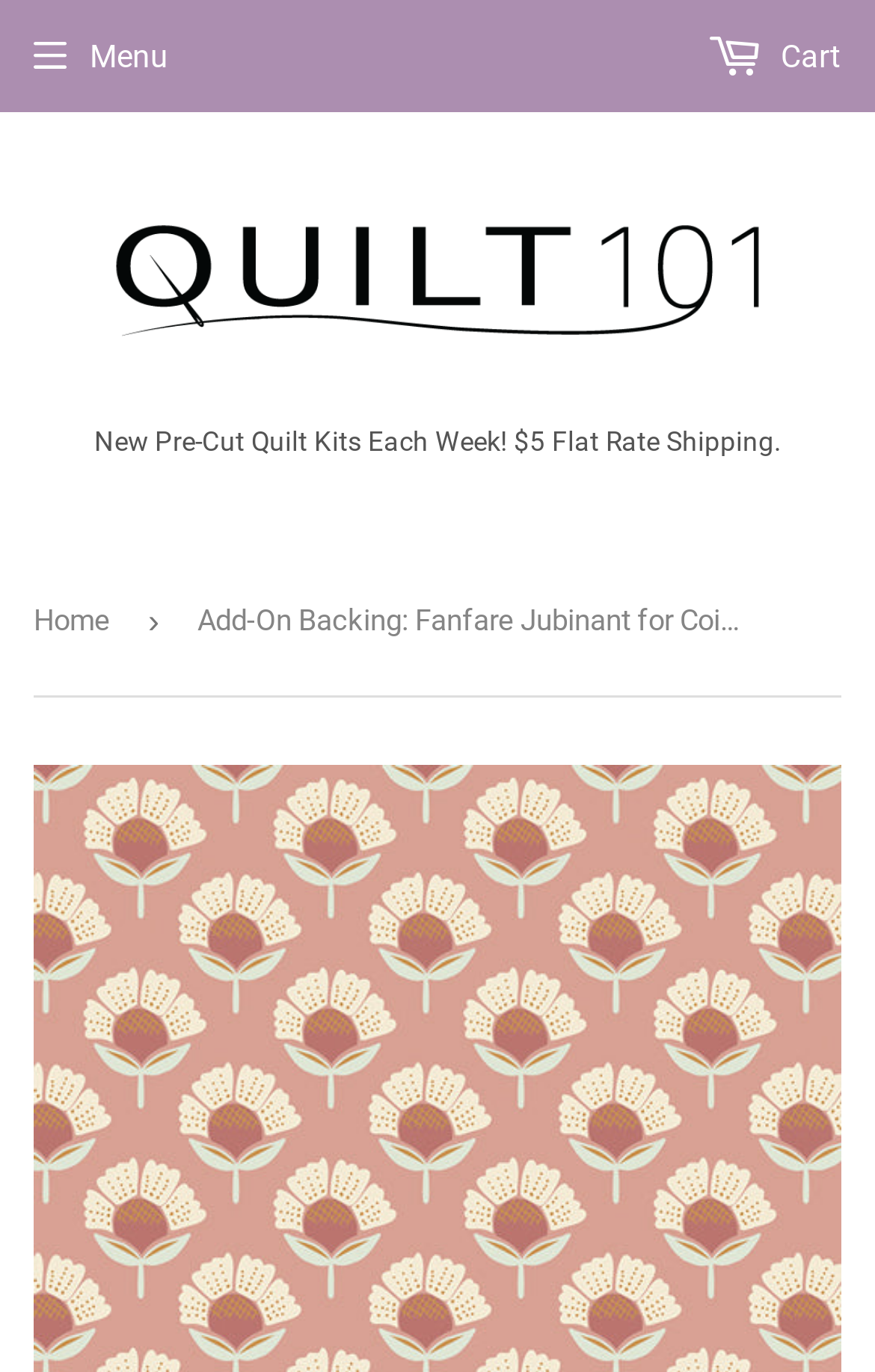Respond with a single word or short phrase to the following question: 
What is the shipping rate for the website?

$5 Flat Rate